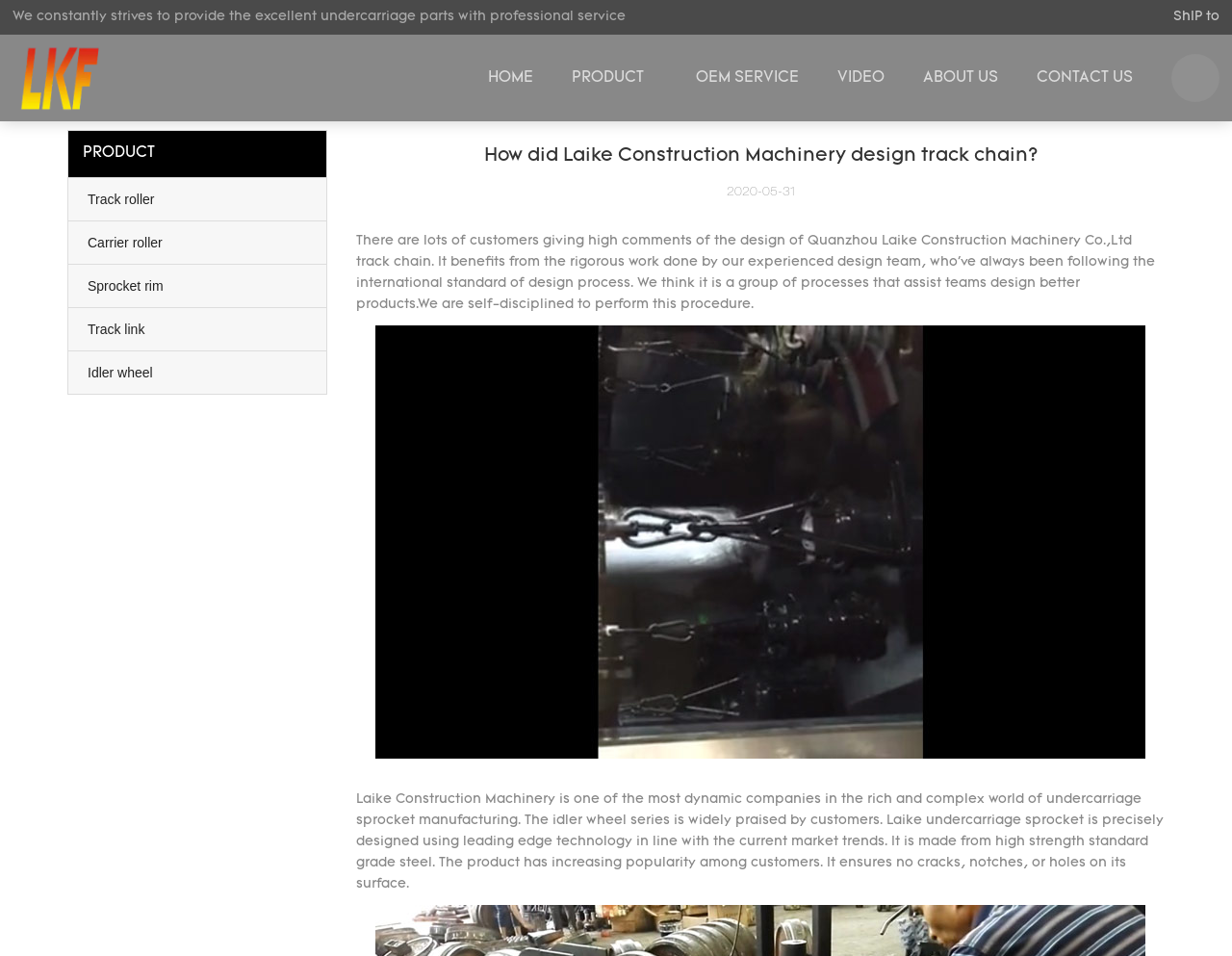What is the product category?
Provide a comprehensive and detailed answer to the question.

I found the product category by reading the static text at the top of the webpage, which says 'We constantly strives to provide the excellent undercarriage parts with professional service'.